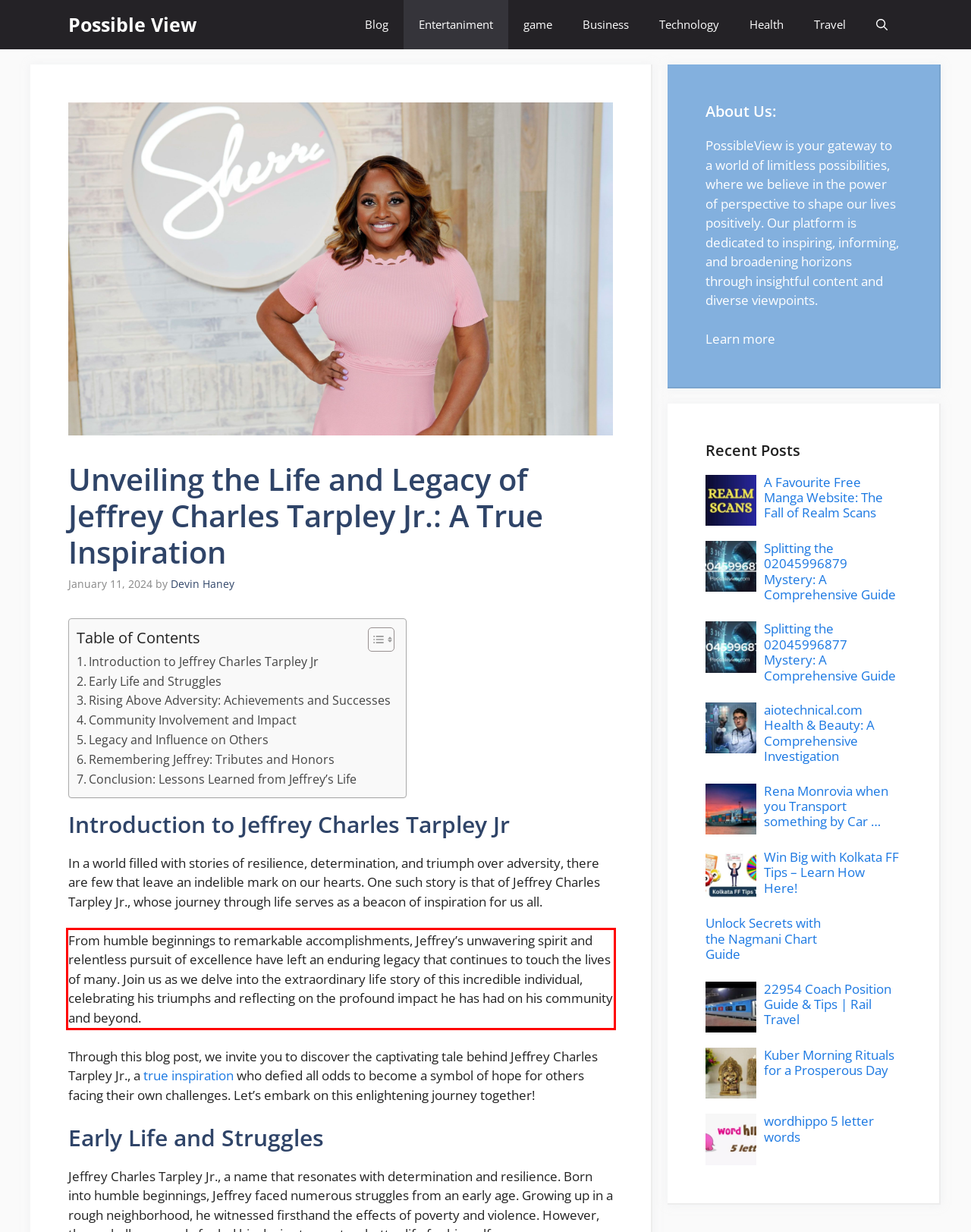Examine the screenshot of the webpage, locate the red bounding box, and generate the text contained within it.

From humble beginnings to remarkable accomplishments, Jeffrey’s unwavering spirit and relentless pursuit of excellence have left an enduring legacy that continues to touch the lives of many. Join us as we delve into the extraordinary life story of this incredible individual, celebrating his triumphs and reflecting on the profound impact he has had on his community and beyond.